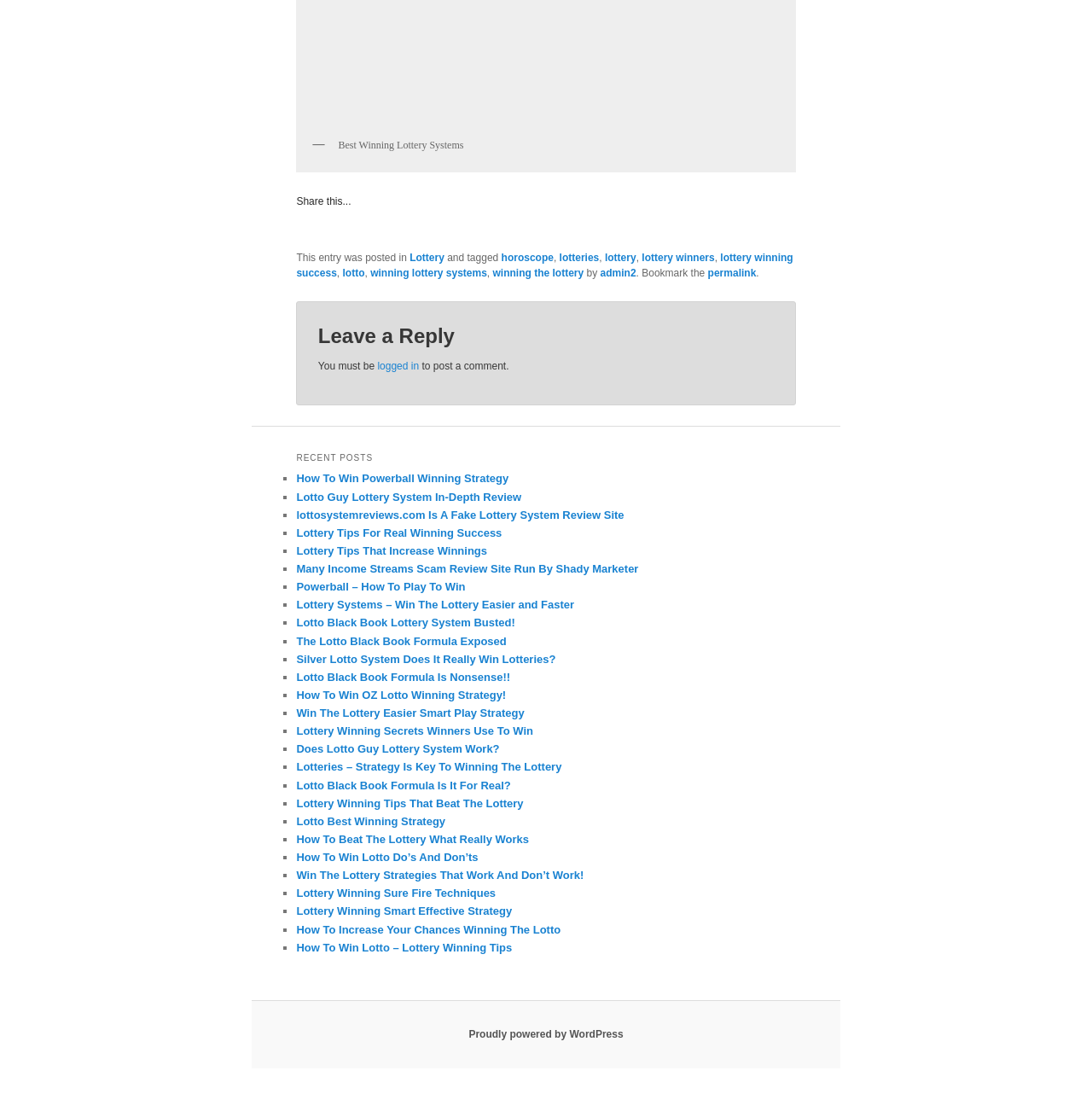What is the category of the recent posts section?
Answer with a single word or phrase by referring to the visual content.

Lottery